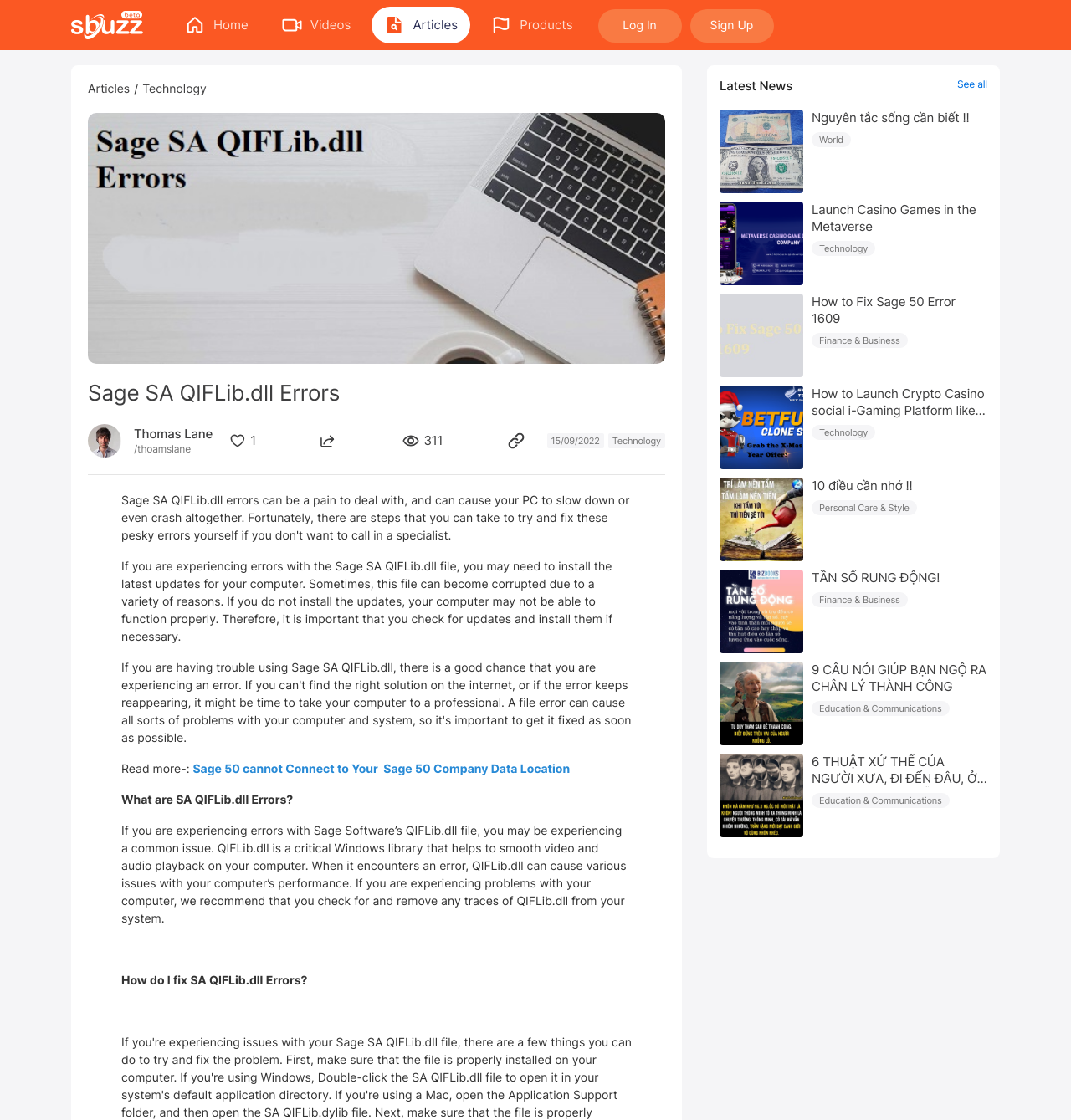Identify the bounding box coordinates of the region I need to click to complete this instruction: "Check the details of 'Launch Casino Games in the Metaverse'".

[0.672, 0.18, 0.922, 0.255]